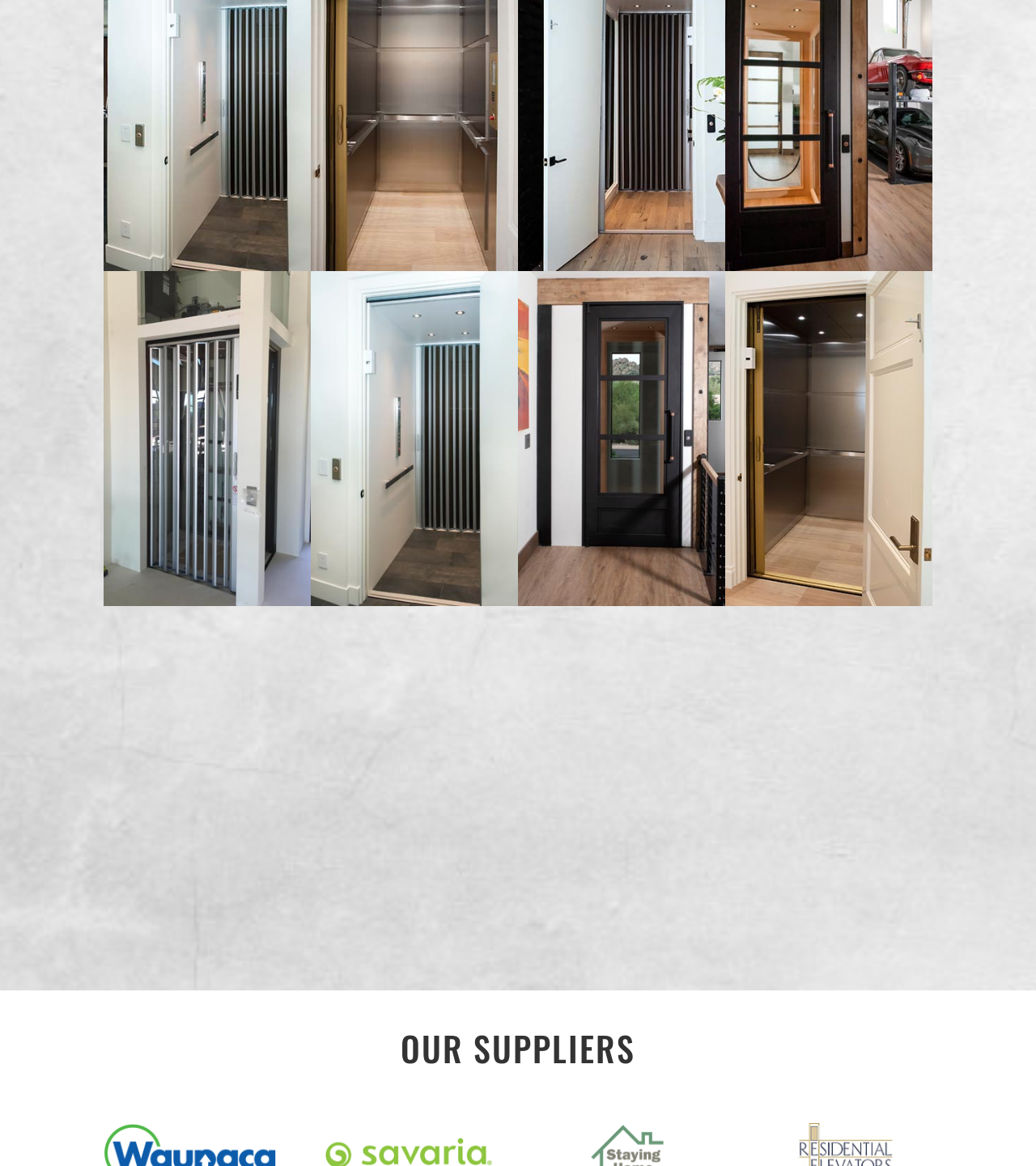Answer the following inquiry with a single word or phrase:
How many images are there in the second row?

4